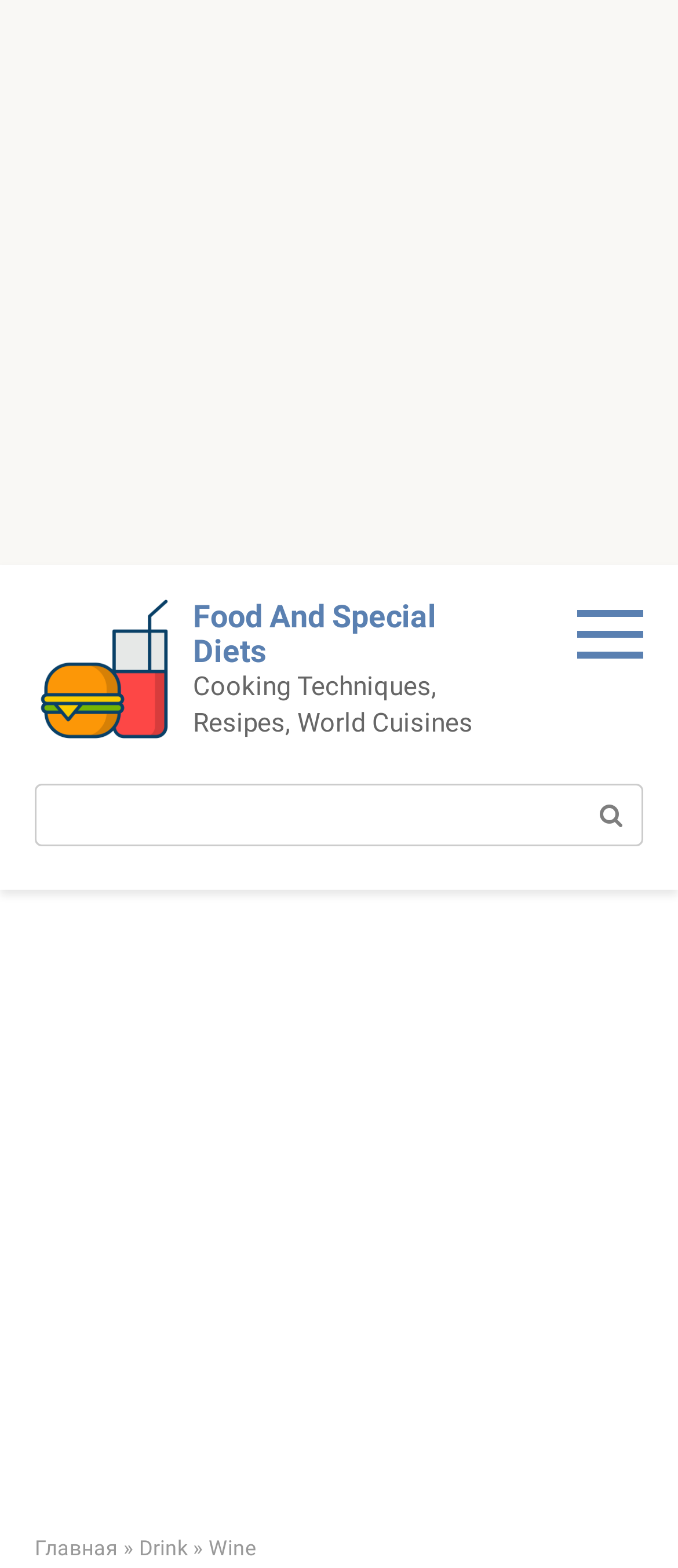Provide the bounding box coordinates for the area that should be clicked to complete the instruction: "explore Wine options".

[0.308, 0.98, 0.377, 0.995]